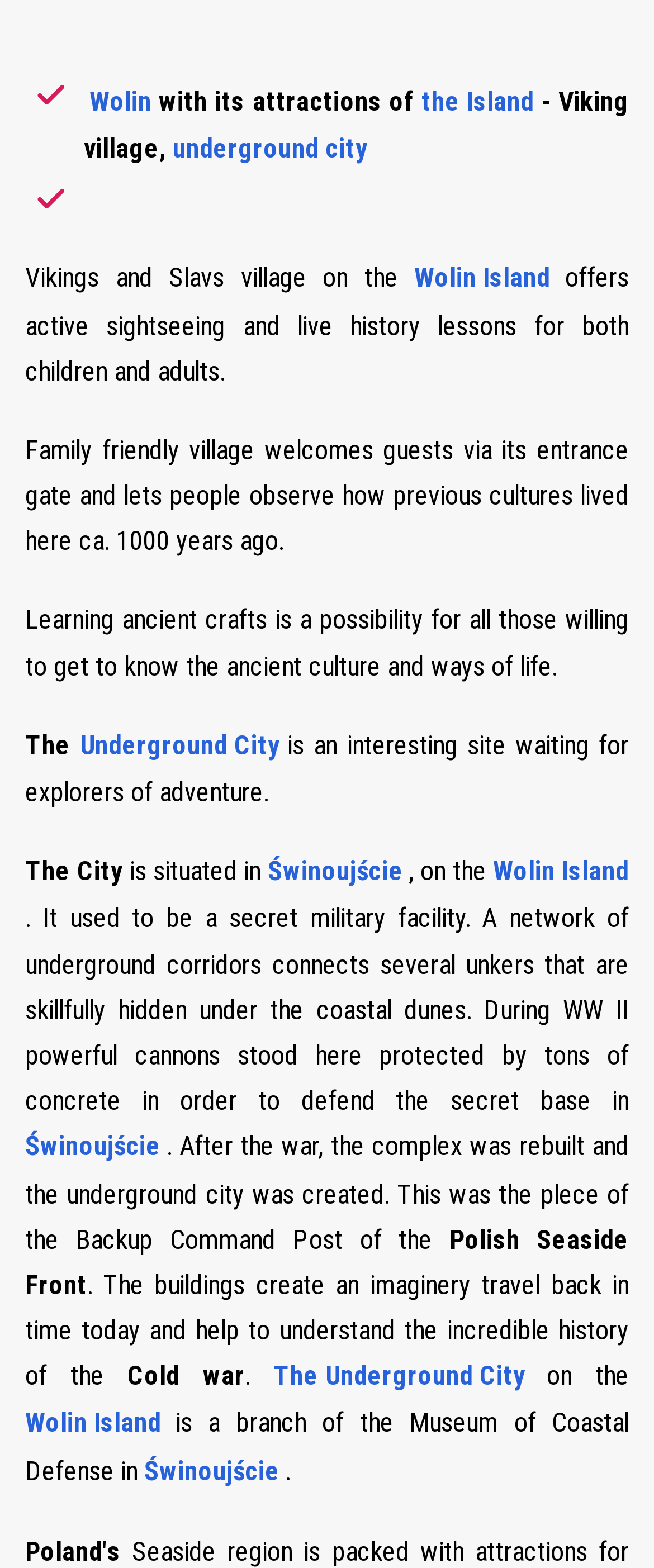What is the purpose of the village on Wolin Island?
Please provide a single word or phrase as the answer based on the screenshot.

Active sightseeing and live history lessons